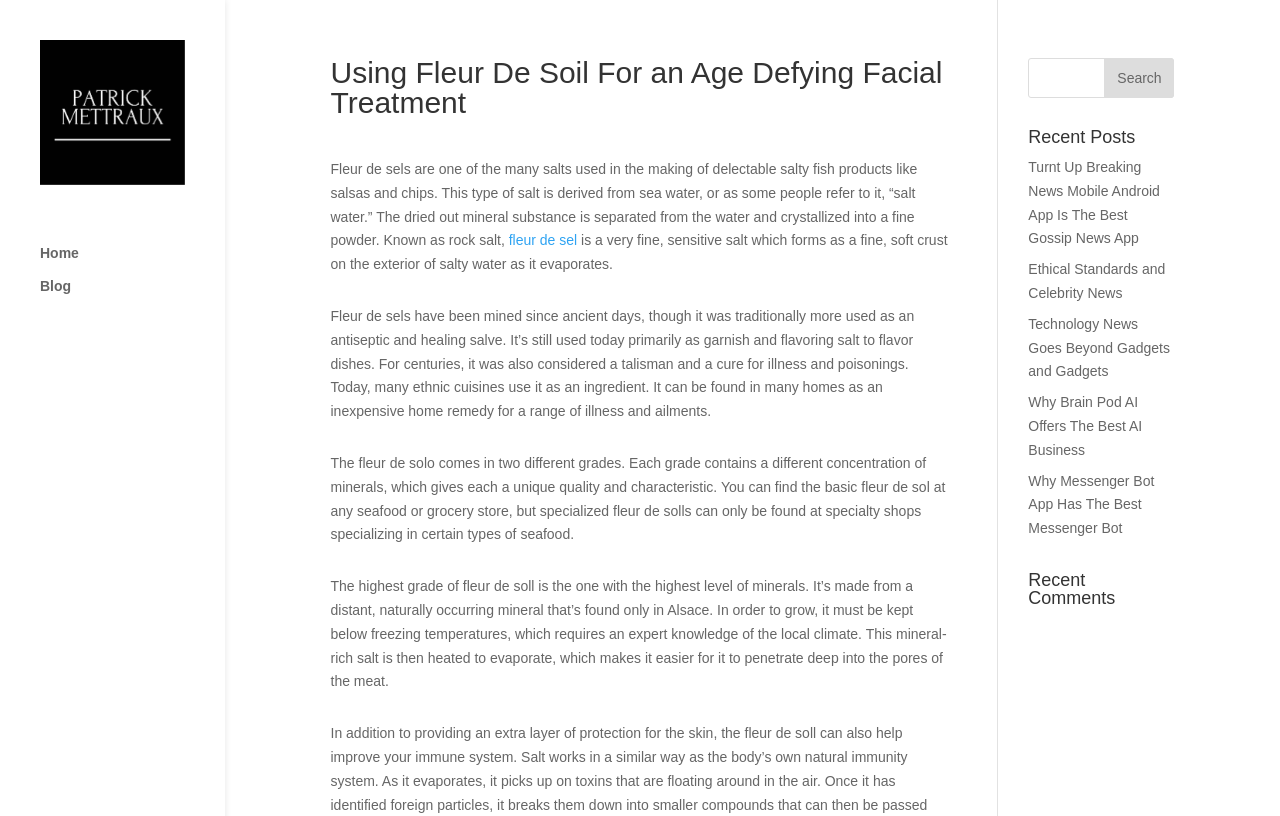Where is the highest grade of fleur de sel found?
Refer to the image and offer an in-depth and detailed answer to the question.

The highest grade of fleur de sel is made from a naturally occurring mineral found only in Alsace, as mentioned in the StaticText element.